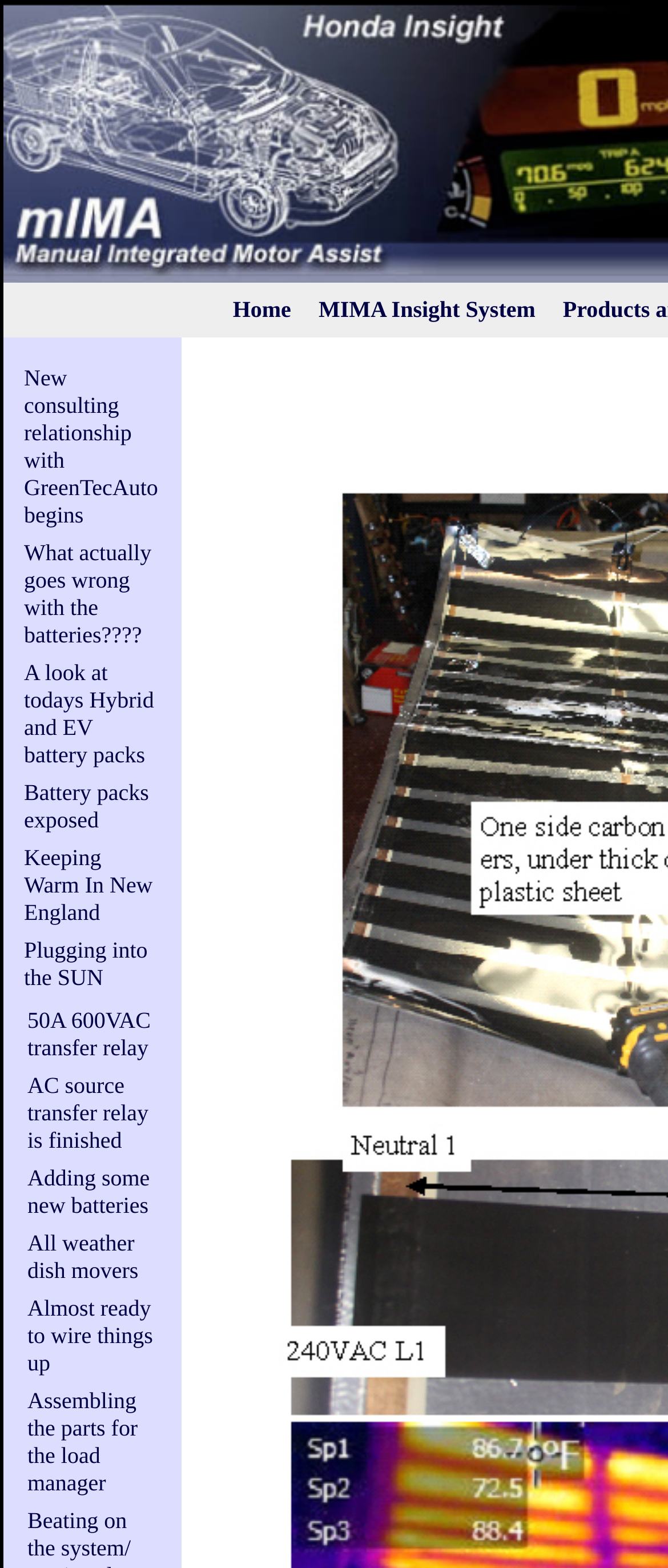Specify the bounding box coordinates of the area to click in order to execute this command: 'Explore What actually goes wrong with the batteries????'. The coordinates should consist of four float numbers ranging from 0 to 1, and should be formatted as [left, top, right, bottom].

[0.036, 0.344, 0.227, 0.413]